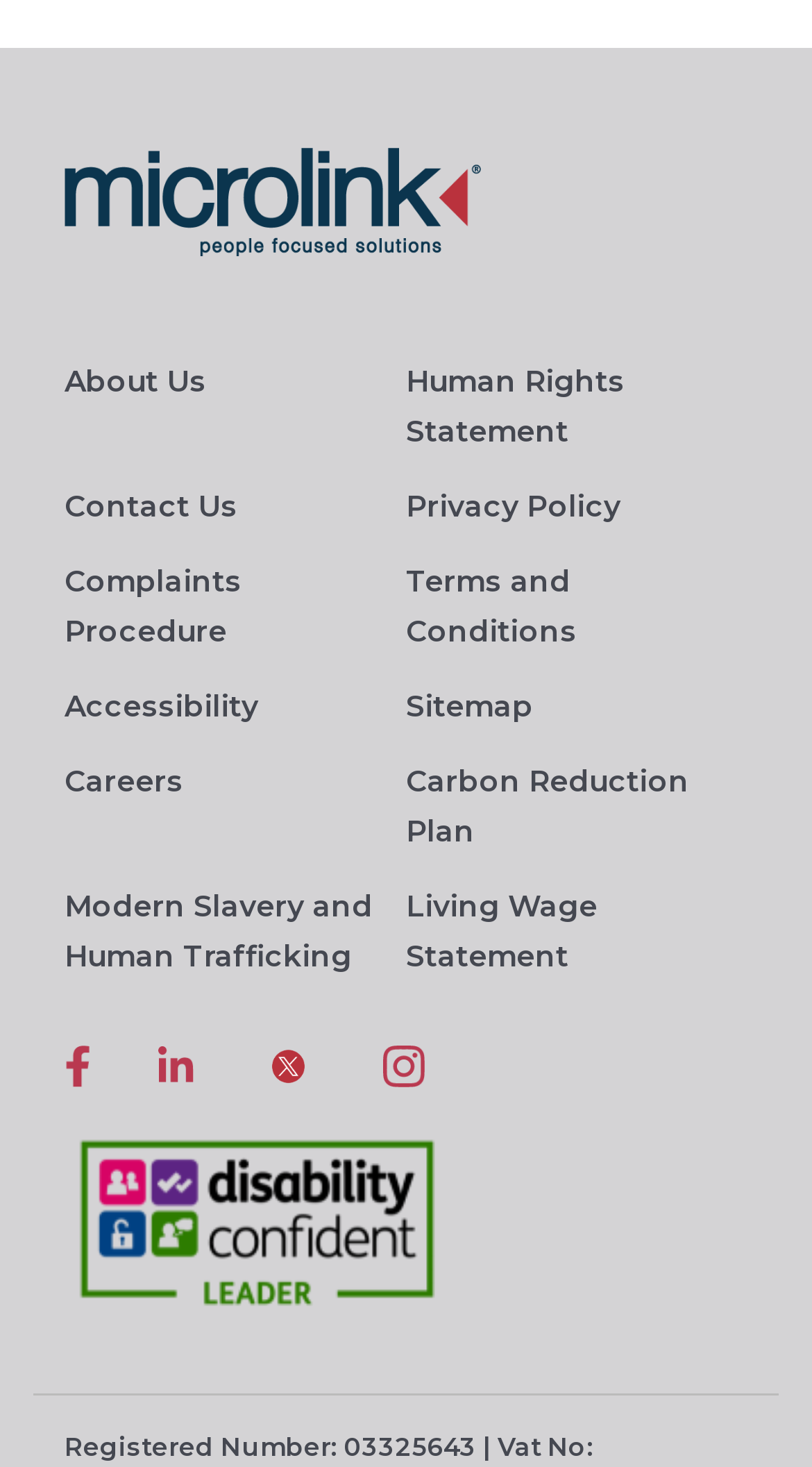Identify the bounding box coordinates of the section that should be clicked to achieve the task described: "Go to Careers page".

[0.079, 0.519, 0.226, 0.545]